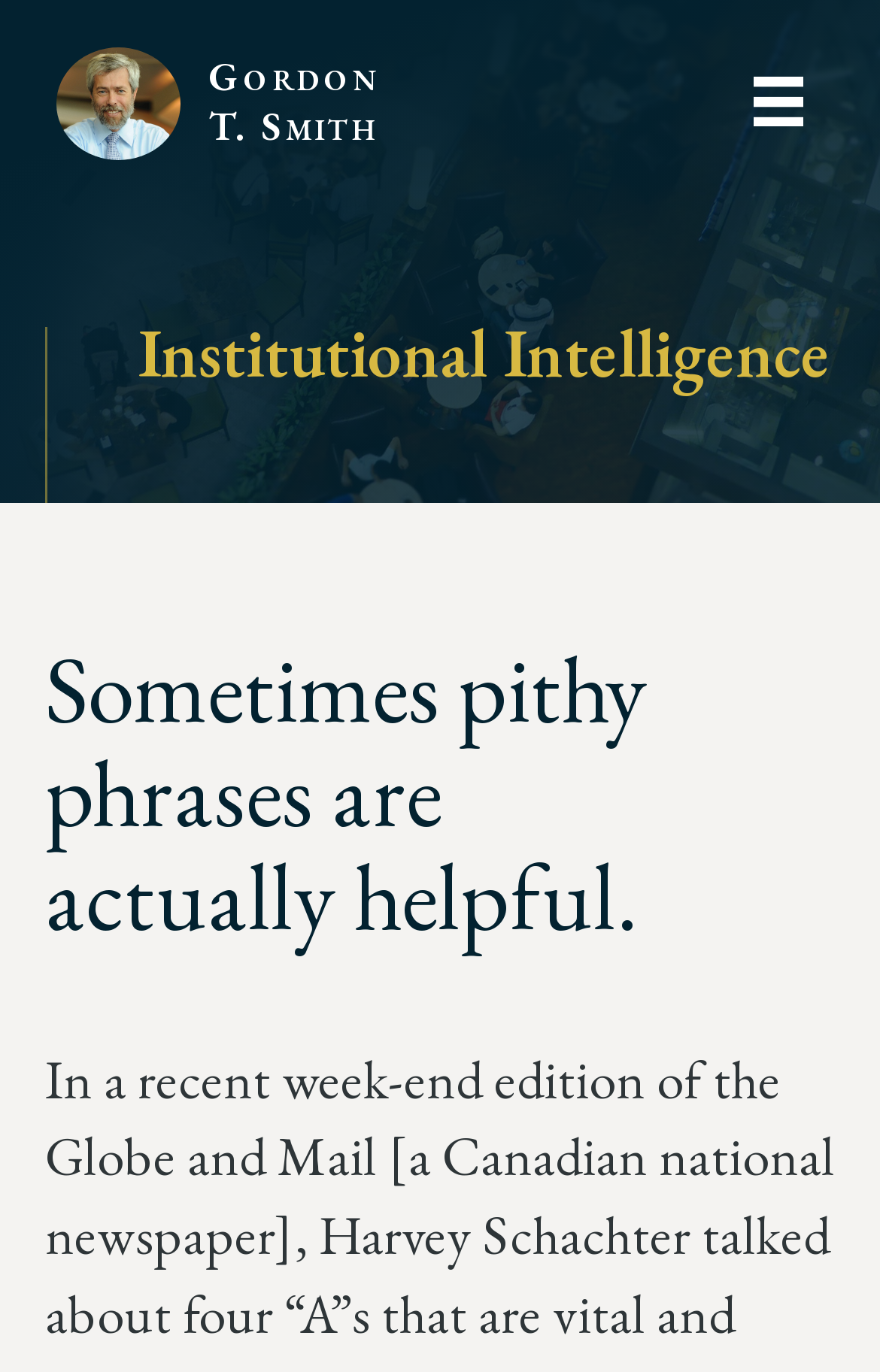What is the title or heading displayed on the webpage?

Sometimes pithy phrases are actually helpful.